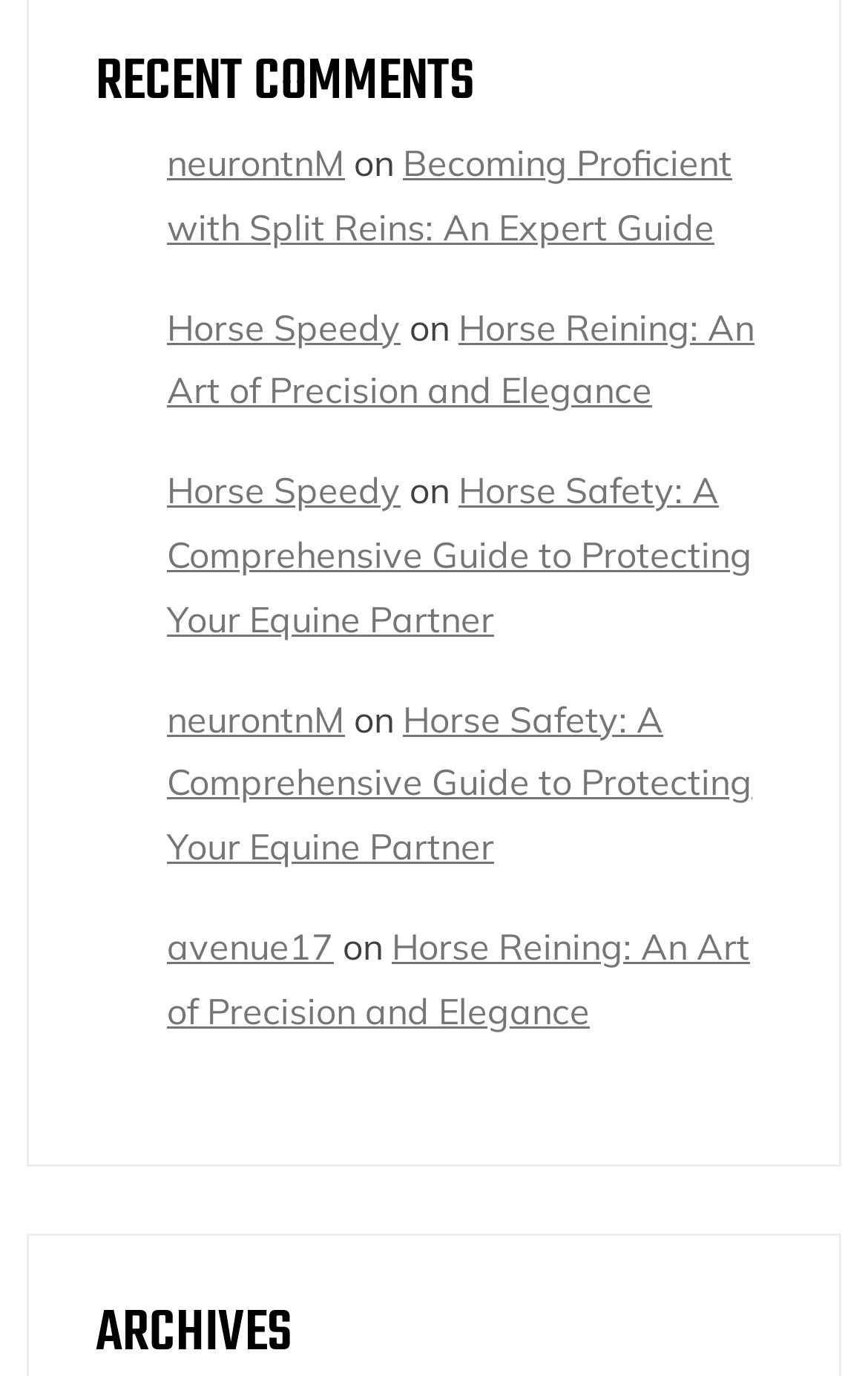Provide the bounding box coordinates of the area you need to click to execute the following instruction: "check article by Horse Speedy".

[0.192, 0.221, 0.462, 0.253]